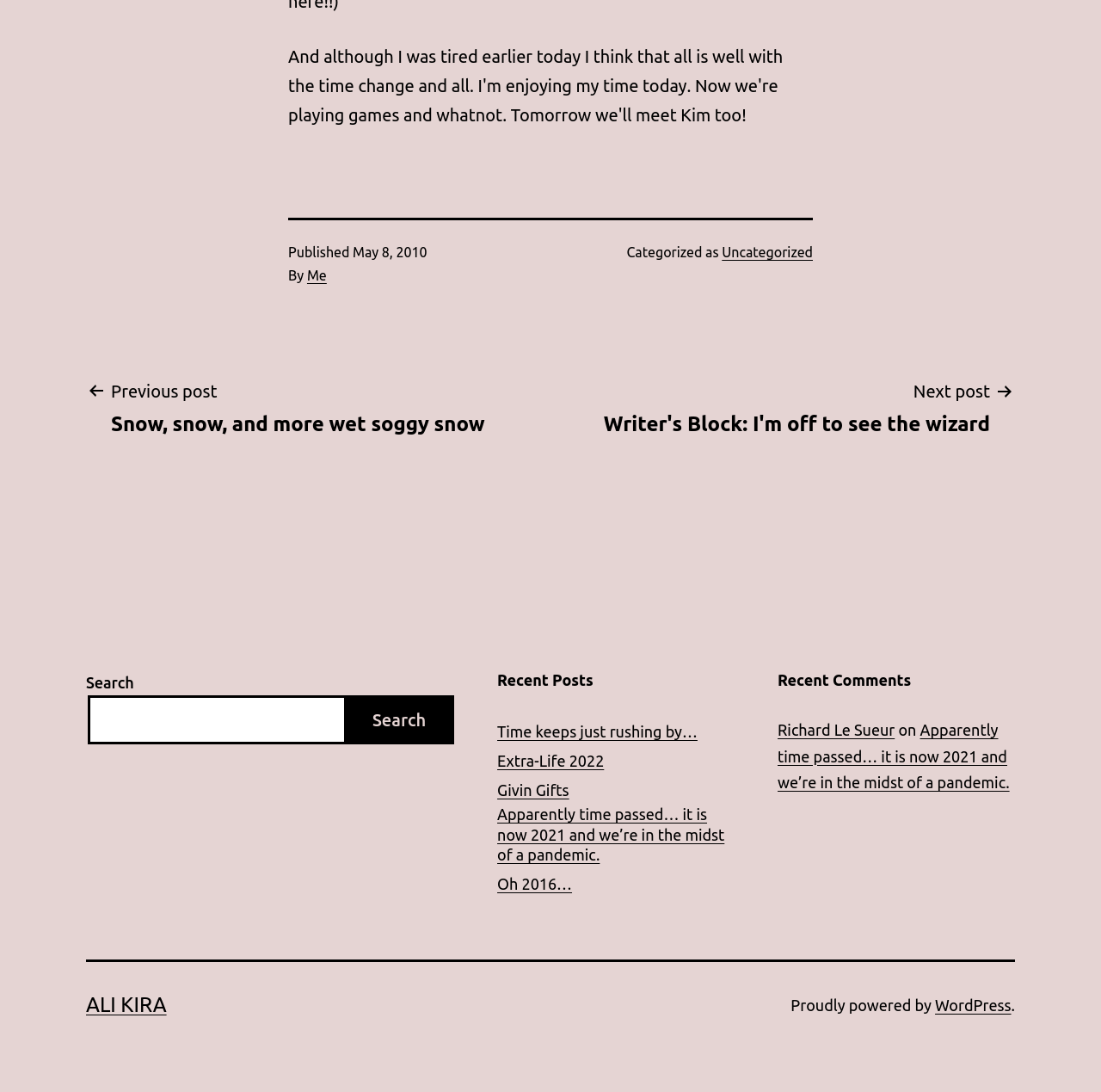Give a one-word or short phrase answer to the question: 
What is the date of the published post?

May 8, 2010